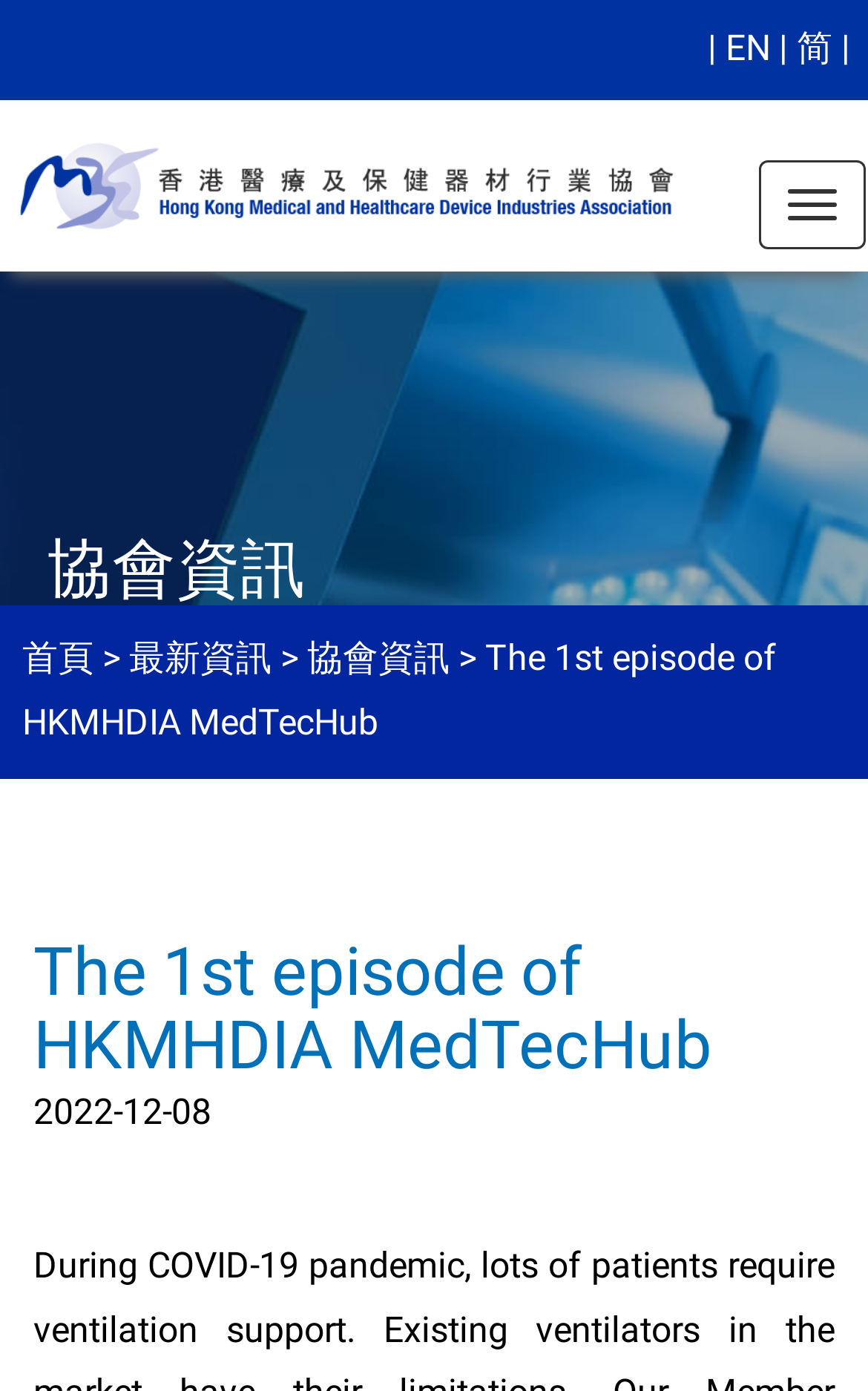Locate the bounding box of the user interface element based on this description: "alt="HOSPITAL AUTHORITY"".

[0.023, 0.102, 0.779, 0.164]